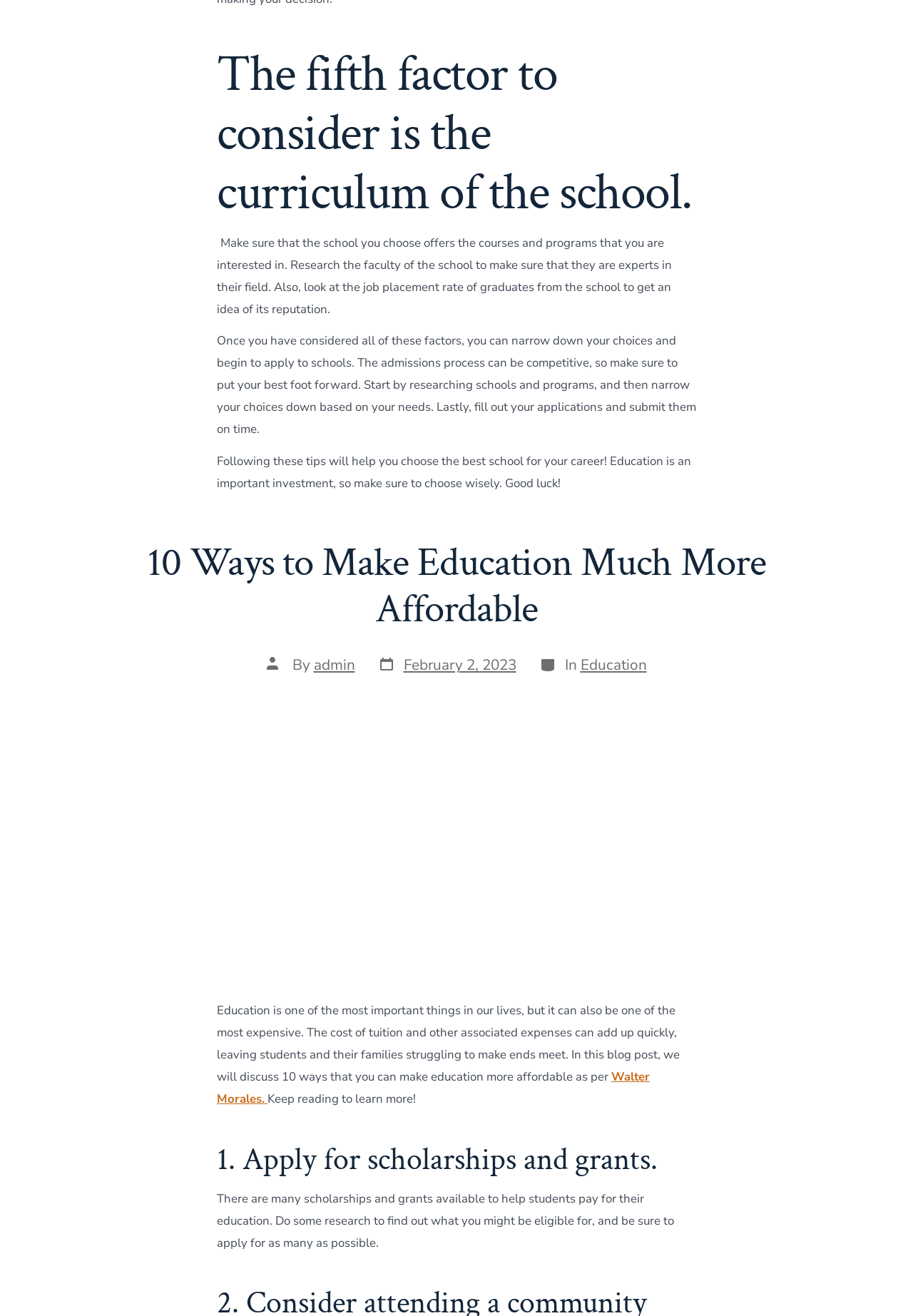What is the image on the webpage about?
Look at the image and answer the question using a single word or phrase.

Text on shelf